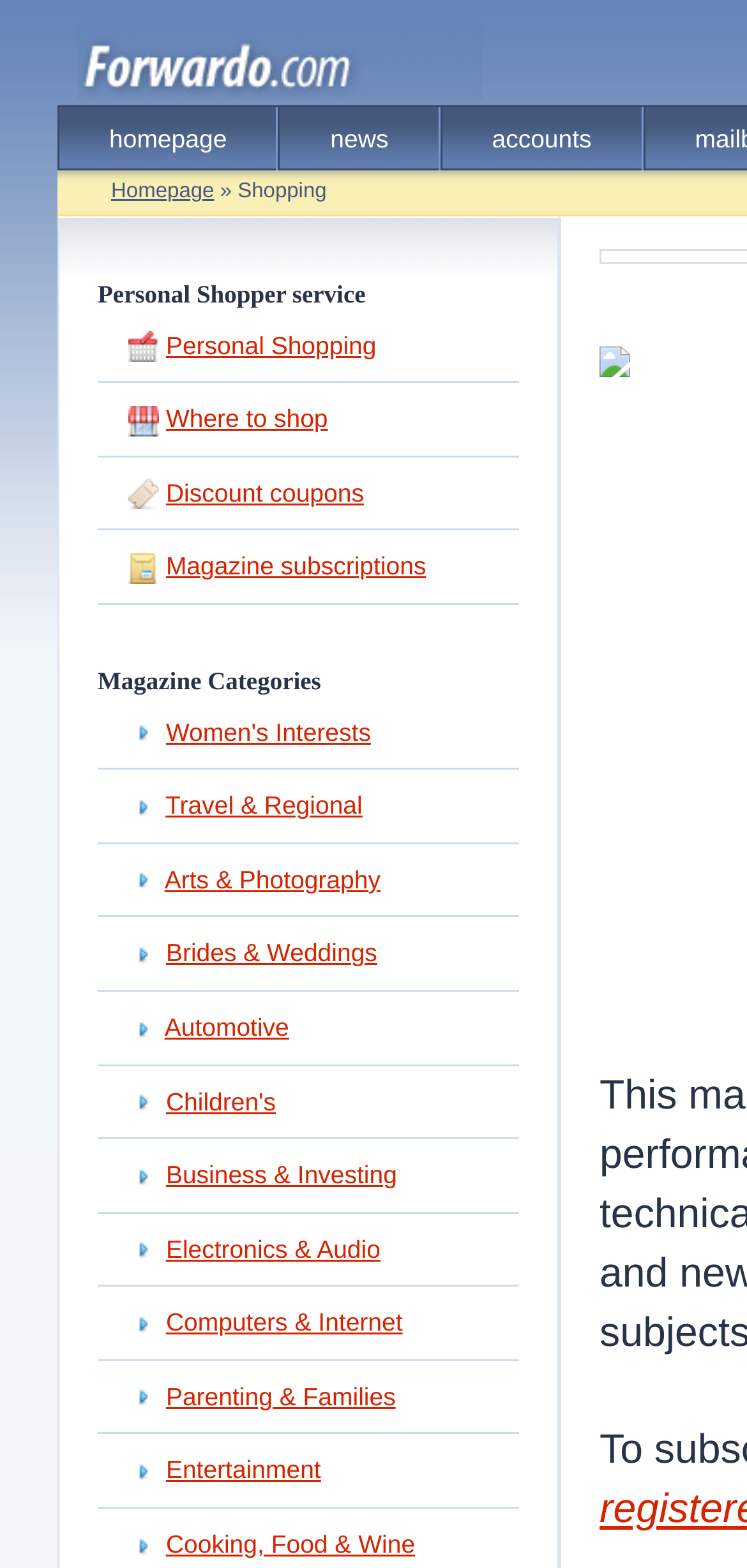Describe all the significant parts and information present on the webpage.

This webpage is about international subscription of Car Craft magazine. At the top, there are five links: an empty link, "homepage", "news", "accounts", and "Homepage". Below these links, there is an image, followed by a link to "Personal Shopping", and then another image. This pattern of an image followed by a link is repeated several times, with links to "Where to shop", "Discount coupons", "Magazine subscriptions", and others.

To the right of these images and links, there is a section titled "Magazine Categories". Below this title, there are several links to different magazine categories, including "Women's Interests", "Travel & Regional", "Arts & Photography", and others. Each of these links is preceded by a small image.

At the bottom right of the page, there is a single image. The overall layout of the page is organized, with clear sections and categories.